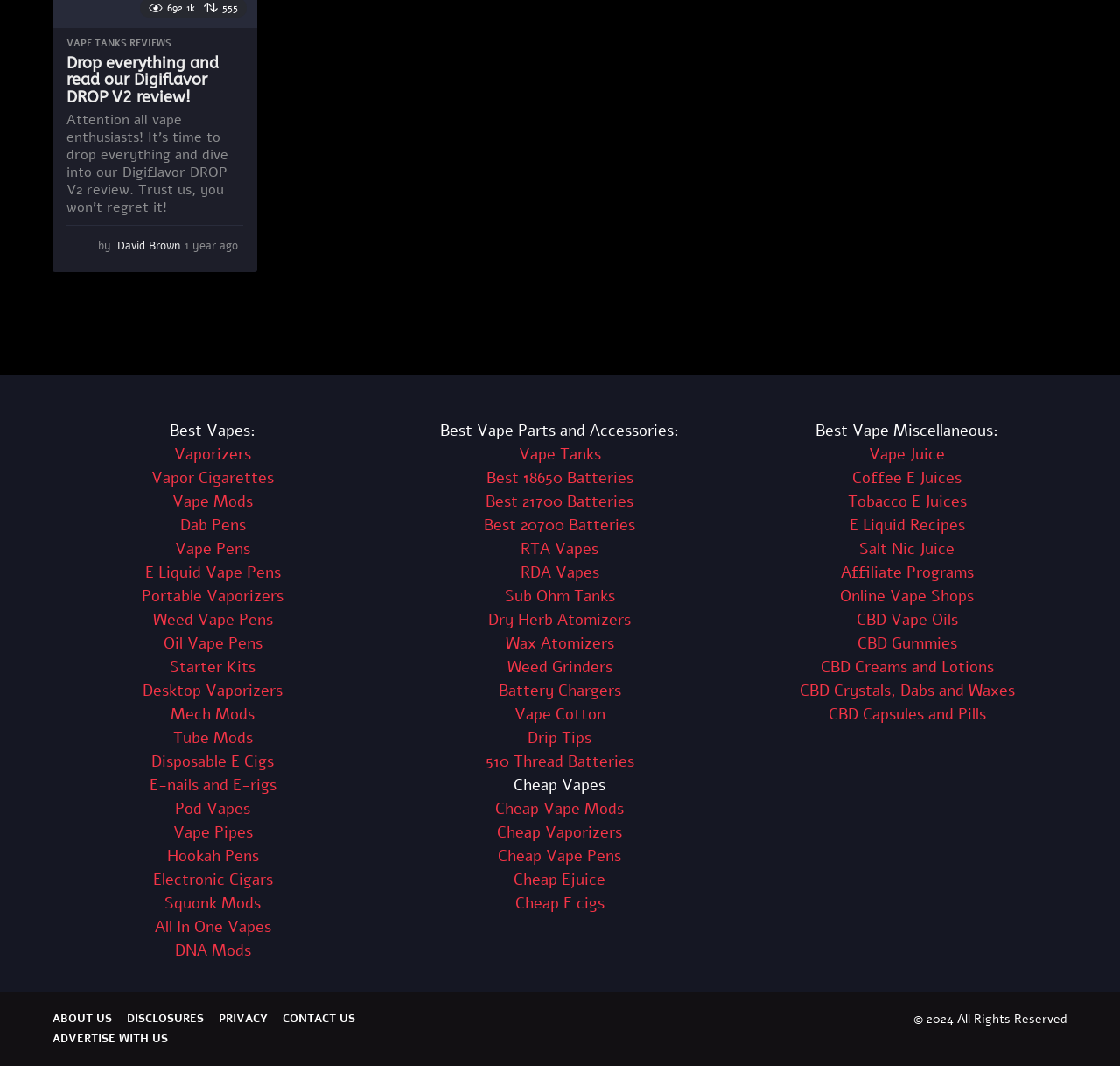Please specify the bounding box coordinates for the clickable region that will help you carry out the instruction: "Submit the search query".

None